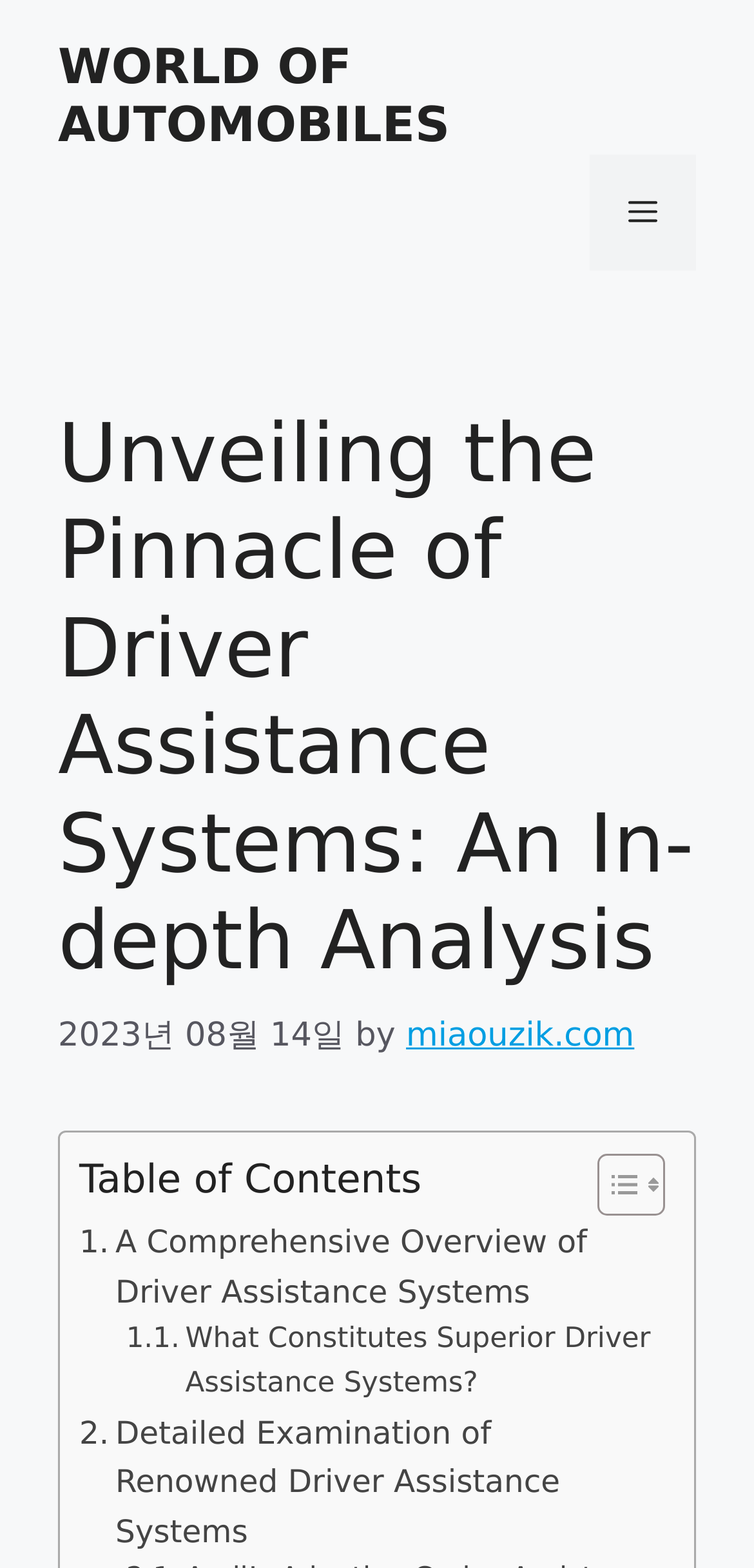Answer the following inquiry with a single word or phrase:
What is the name of the website?

WORLD OF AUTOMOBILES